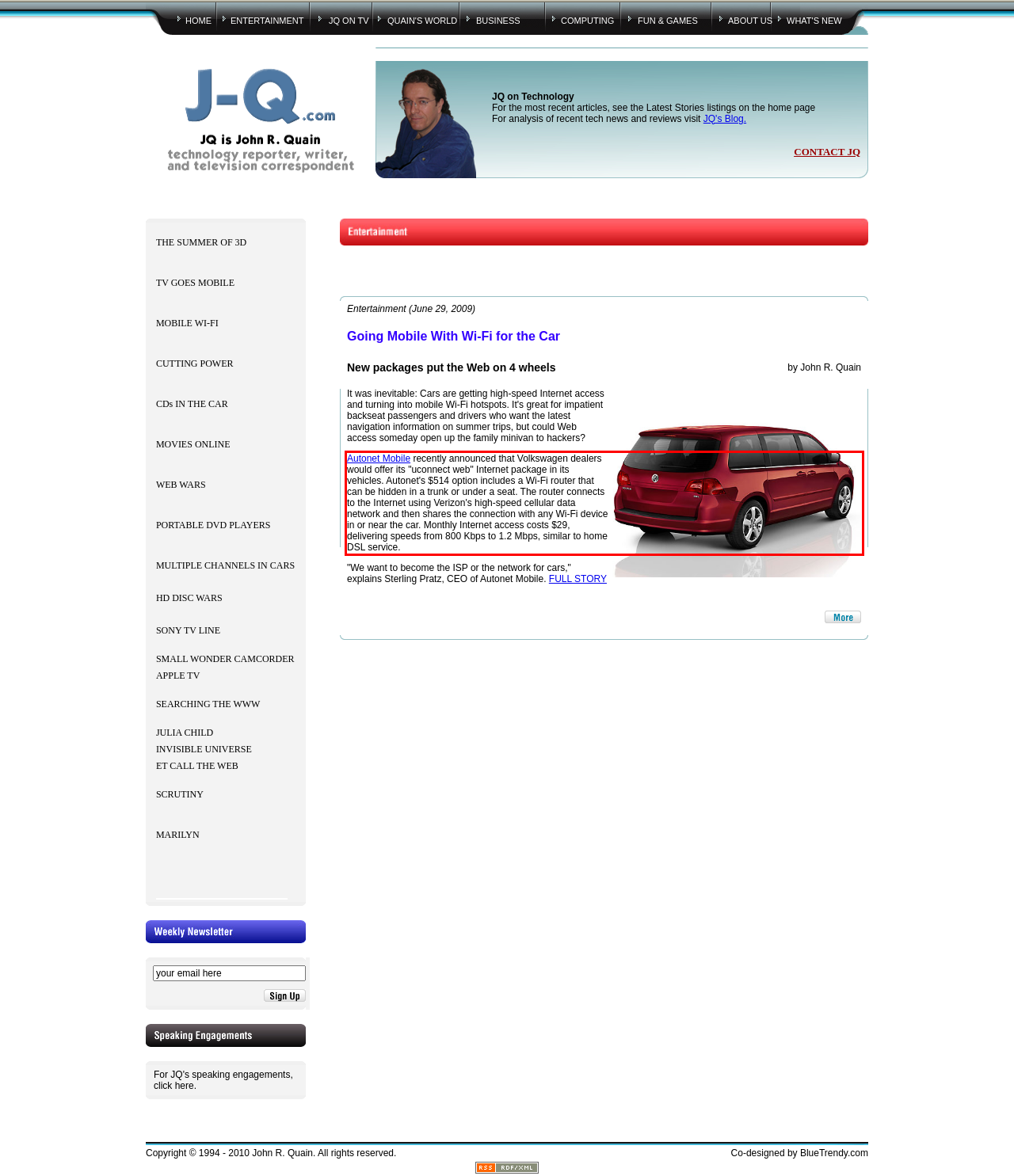Using the webpage screenshot, recognize and capture the text within the red bounding box.

Autonet Mobile recently announced that Volkswagen dealers would offer its "uconnect web" Internet package in its vehicles. Autonet's $514 option includes a Wi-Fi router that can be hidden in a trunk or under a seat. The router connects to the Internet using Verizon's high-speed cellular data network and then shares the connection with any Wi-Fi device in or near the car. Monthly Internet access costs $29, delivering speeds from 800 Kbps to 1.2 Mbps, similar to home DSL service.